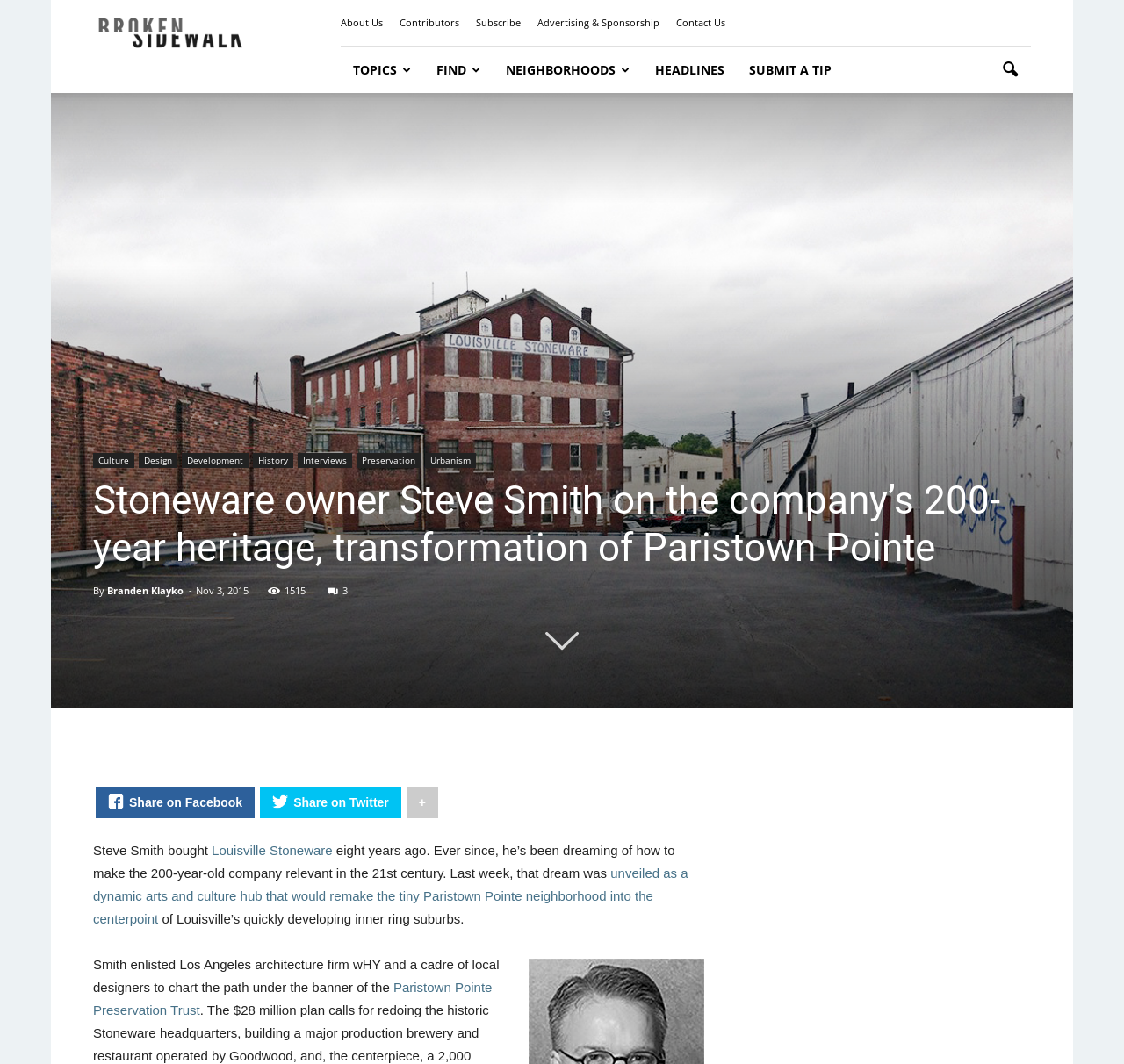Determine the main text heading of the webpage and provide its content.

Stoneware owner Steve Smith on the company’s 200-year heritage, transformation of Paristown Pointe